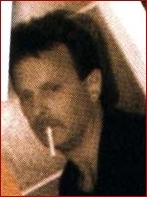Based on what you see in the screenshot, provide a thorough answer to this question: What was Carl Wyant working on before his passing?

According to the caption, Carl Wyant was working on a manuscript titled 'Rumours From The Pit' before his passing in 2001, which is highlighted as part of his literary contributions.